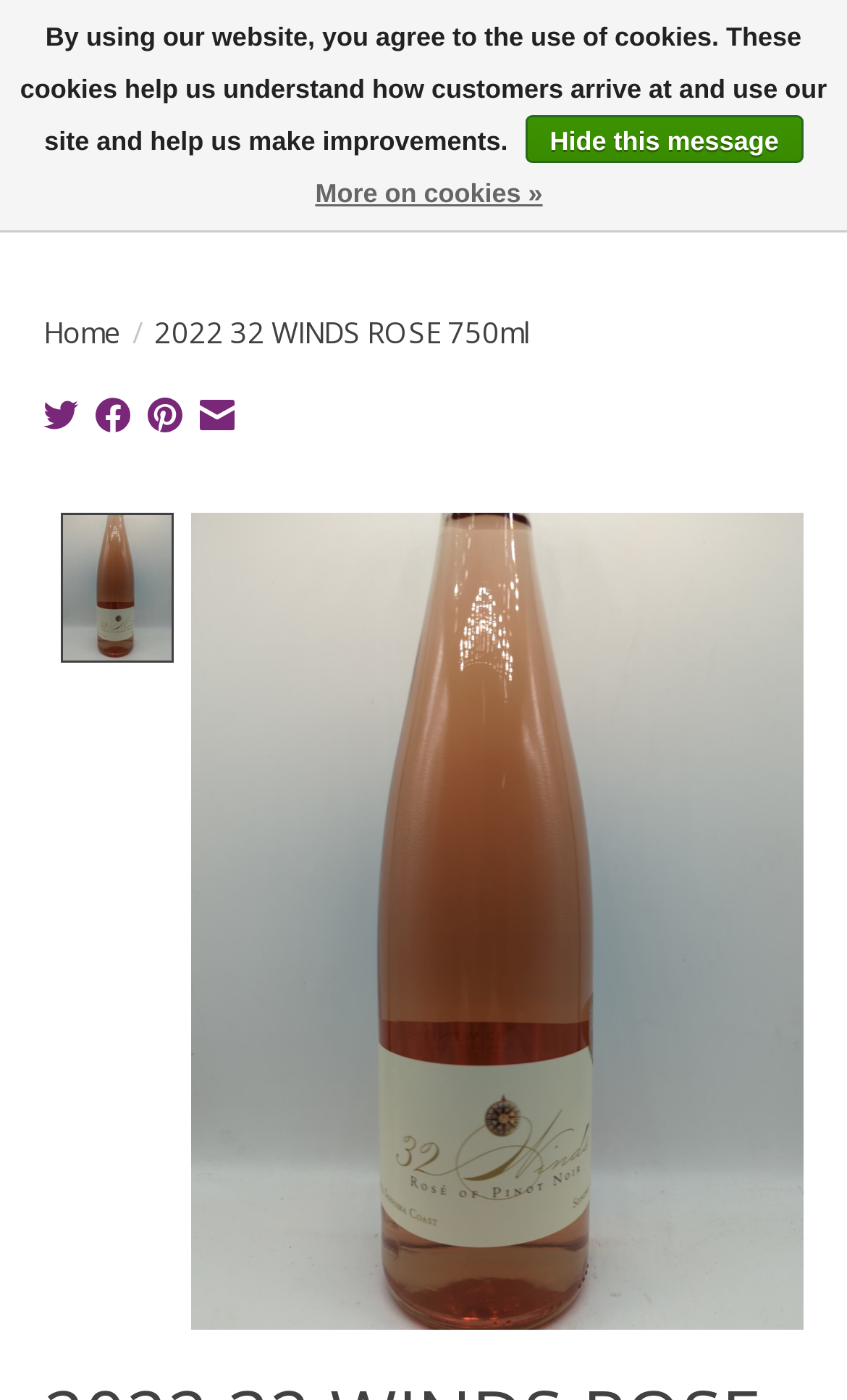Please provide a detailed answer to the question below based on the screenshot: 
What is the purpose of the image slideshow?

The image slideshow is labeled as 'Product image slideshow Items' and contains an image of the product '2022 32 WINDS ROSE 750ml', suggesting that its purpose is to display images of the product being sold.